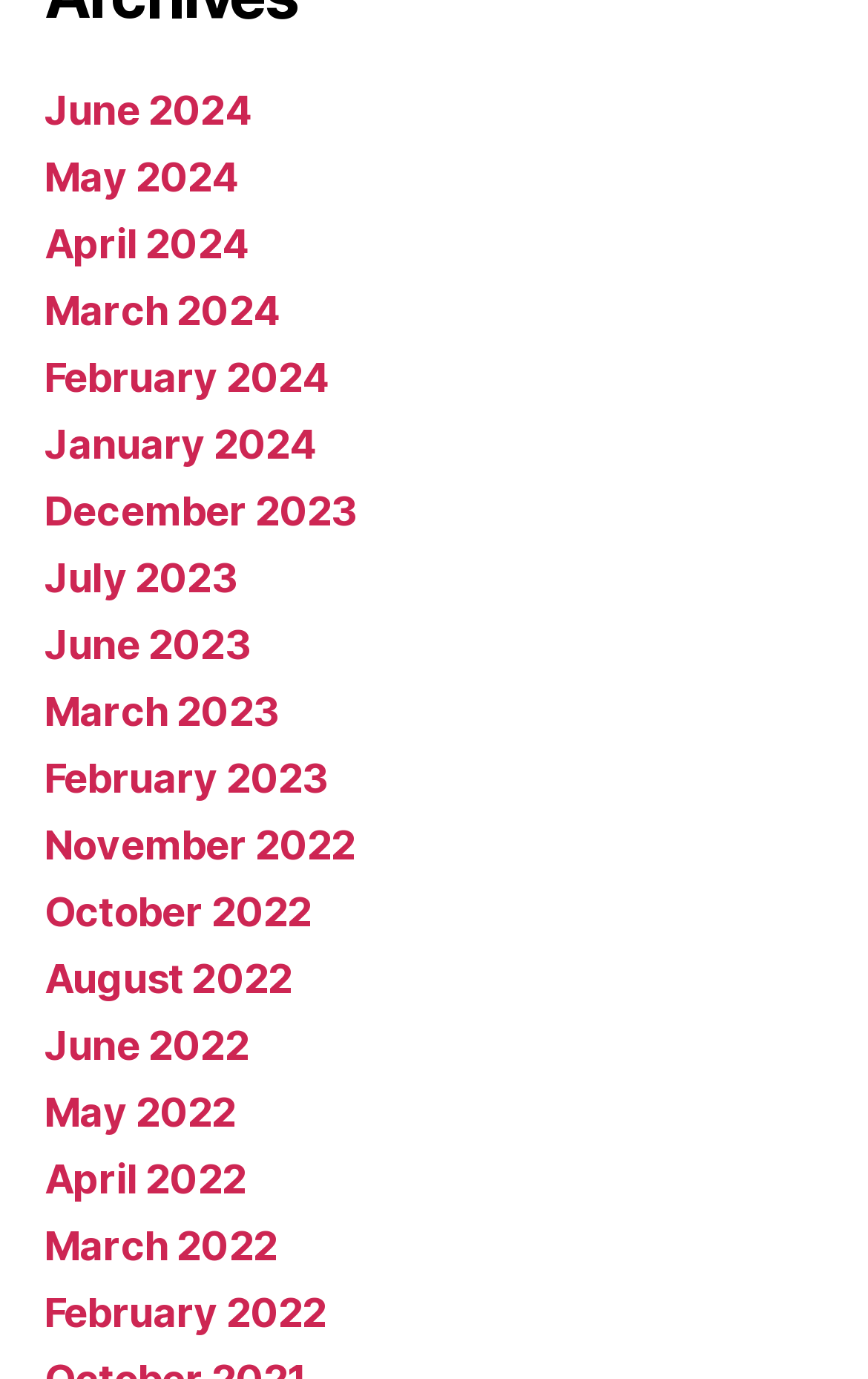What is the earliest month listed?
Based on the visual content, answer with a single word or a brief phrase.

November 2022